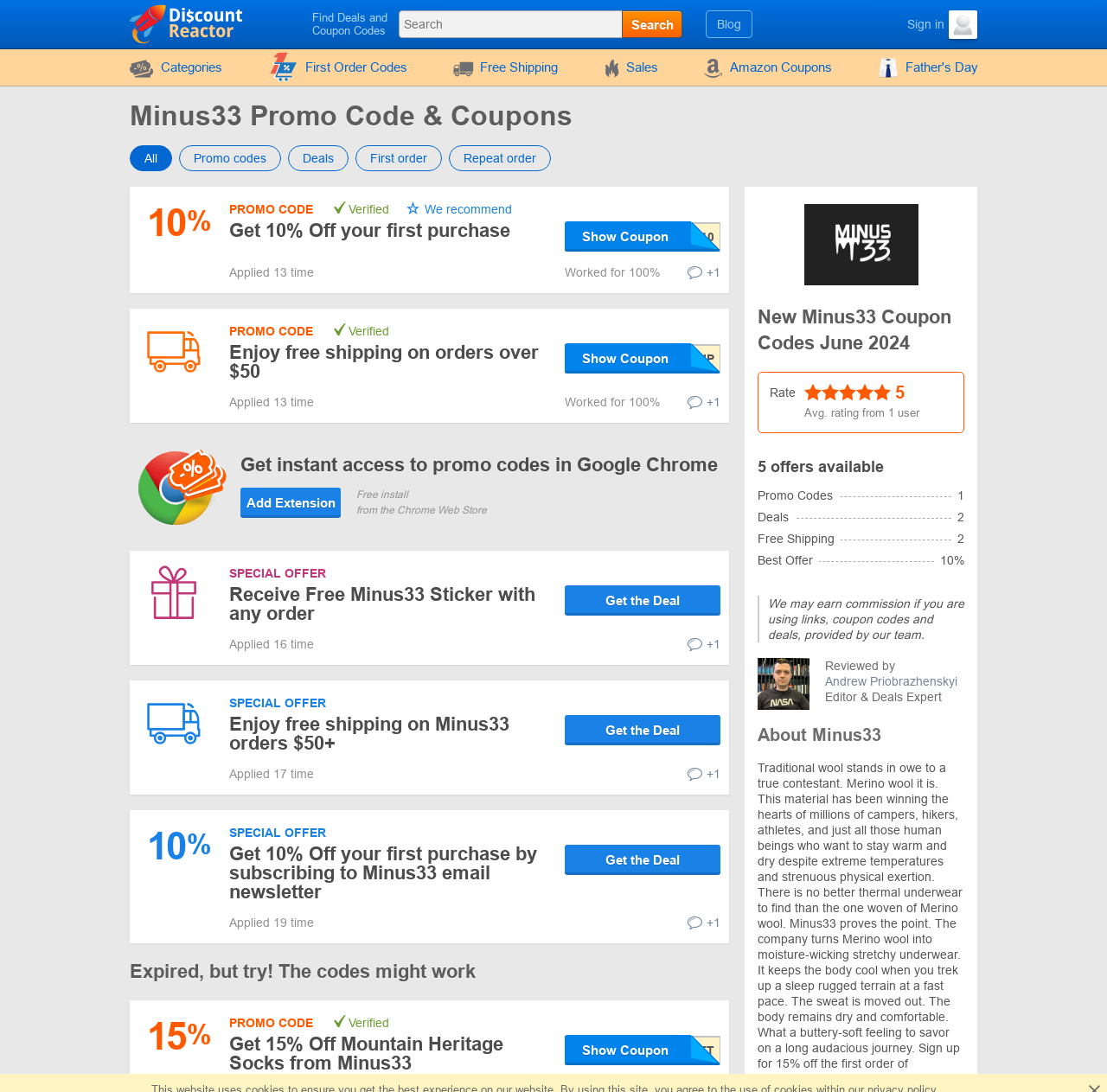What is the purpose of the 'Add Extension' button?
Provide a short answer using one word or a brief phrase based on the image.

To get instant access to promo codes in Google Chrome